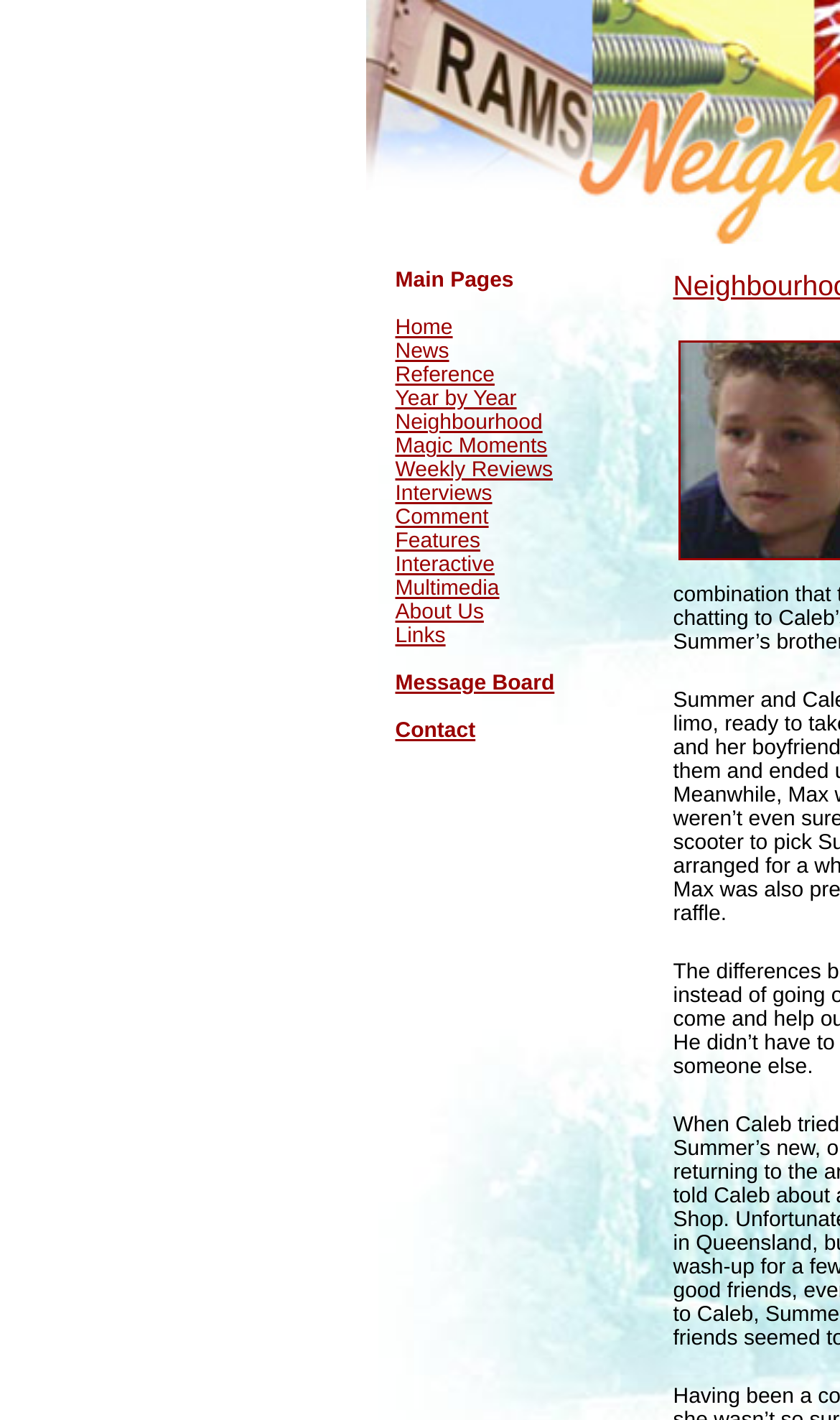Indicate the bounding box coordinates of the element that must be clicked to execute the instruction: "visit message board". The coordinates should be given as four float numbers between 0 and 1, i.e., [left, top, right, bottom].

[0.471, 0.473, 0.66, 0.49]